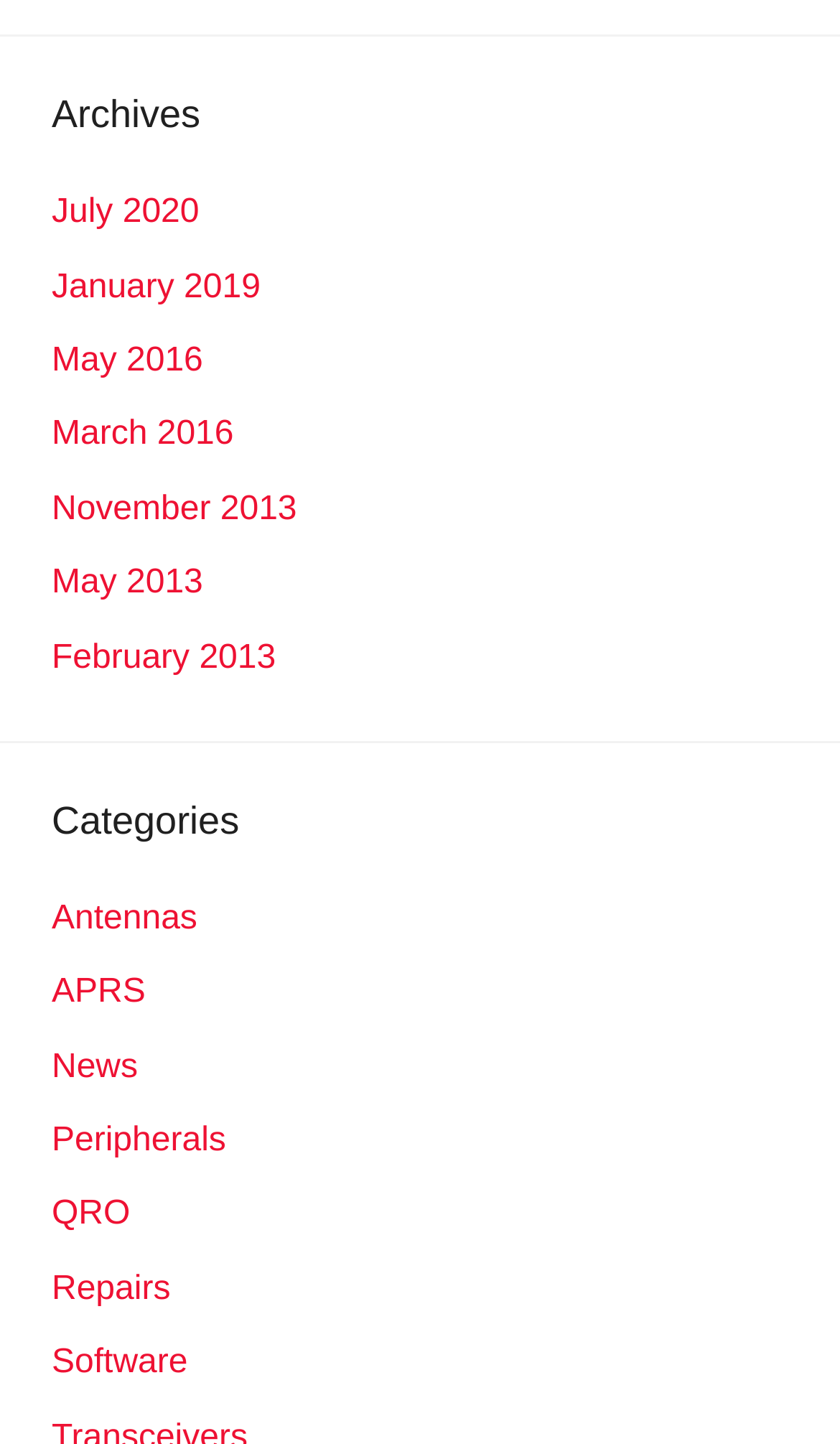Determine the bounding box of the UI element mentioned here: "May 2016". The coordinates must be in the format [left, top, right, bottom] with values ranging from 0 to 1.

[0.062, 0.237, 0.242, 0.263]